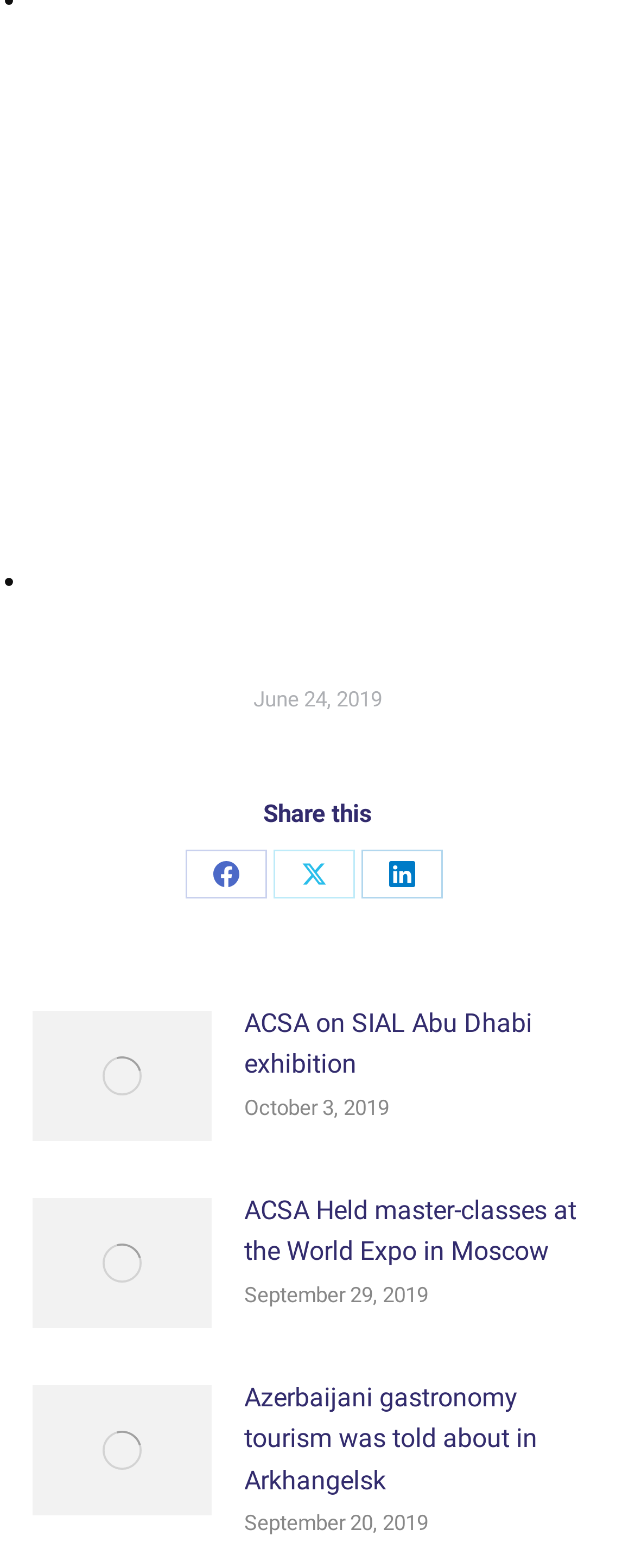Please indicate the bounding box coordinates for the clickable area to complete the following task: "View post image". The coordinates should be specified as four float numbers between 0 and 1, i.e., [left, top, right, bottom].

[0.051, 0.644, 0.333, 0.727]